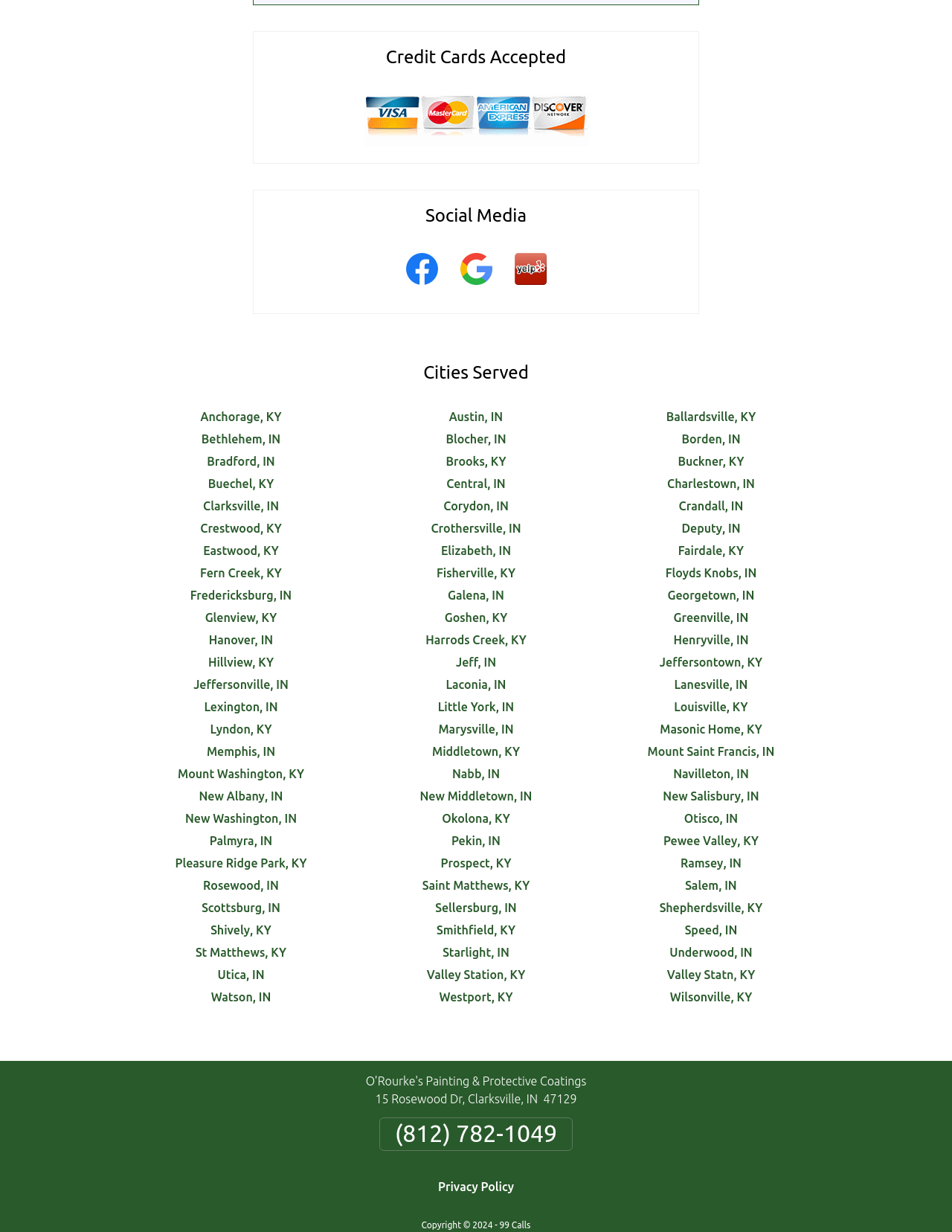Locate the bounding box coordinates of the UI element described by: "New Albany, IN". The bounding box coordinates should consist of four float numbers between 0 and 1, i.e., [left, top, right, bottom].

[0.209, 0.641, 0.297, 0.652]